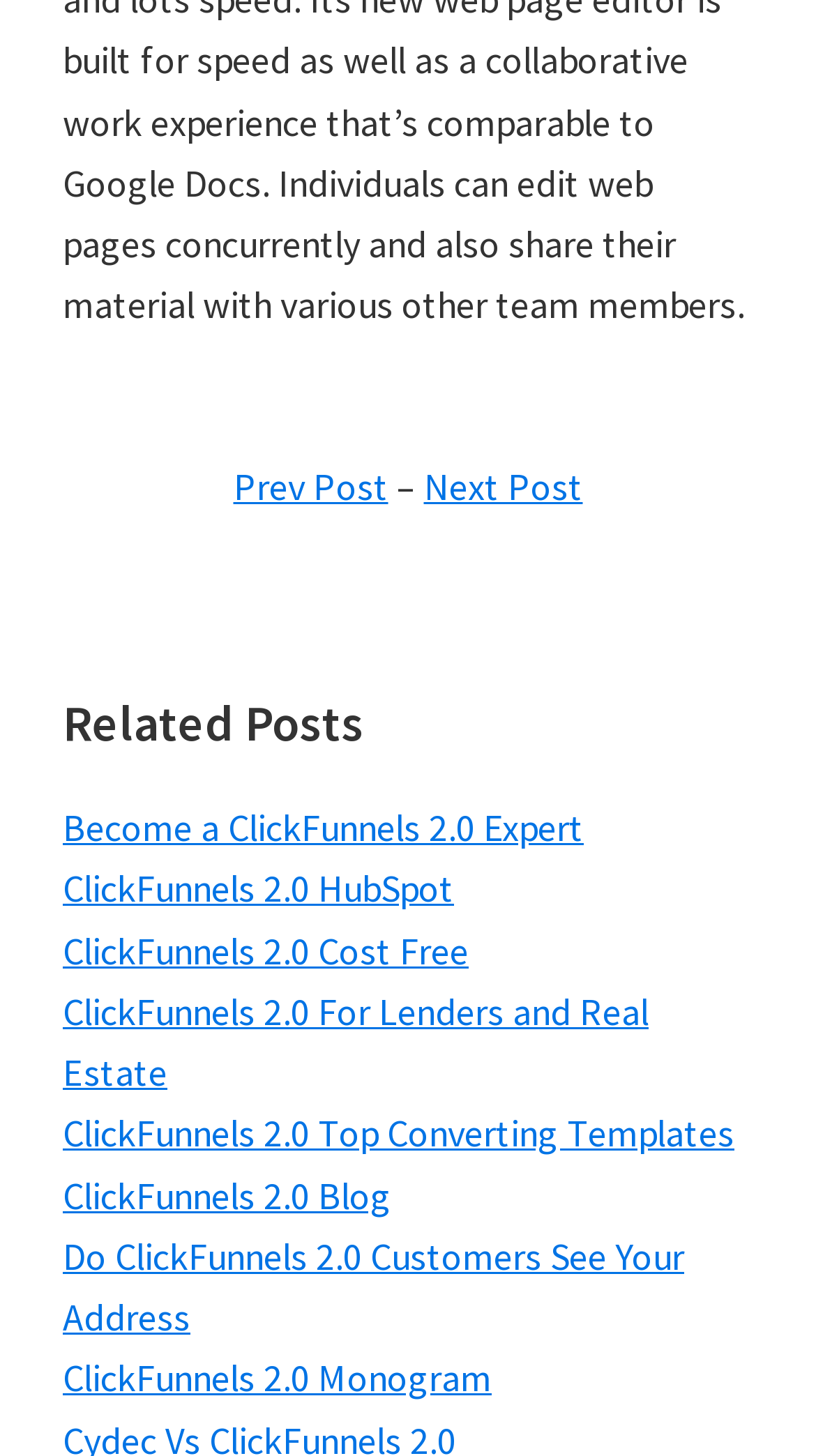Determine the bounding box coordinates of the region to click in order to accomplish the following instruction: "go to previous post". Provide the coordinates as four float numbers between 0 and 1, specifically [left, top, right, bottom].

[0.286, 0.317, 0.476, 0.35]